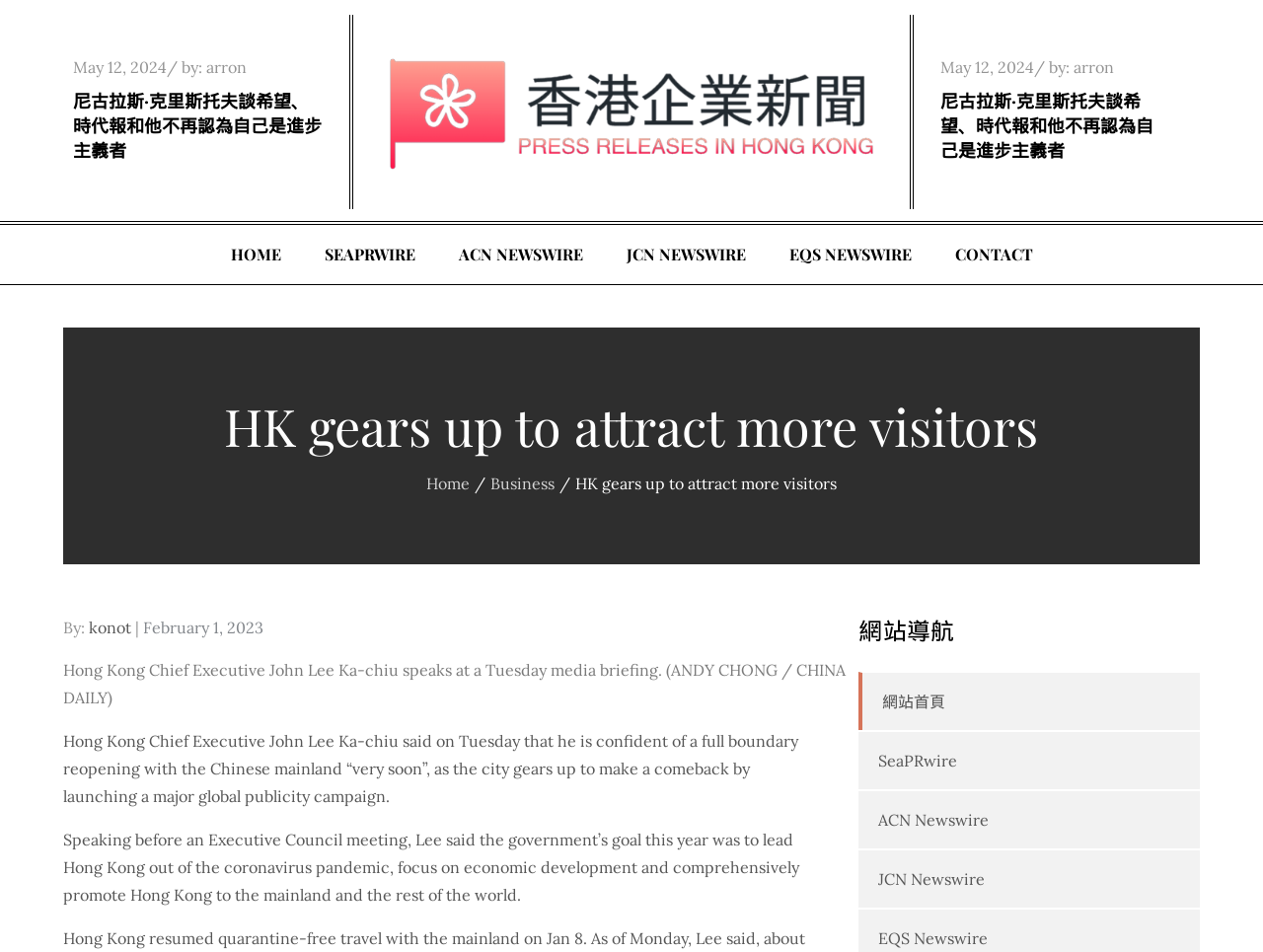How many articles are on this webpage?
Using the image as a reference, answer with just one word or a short phrase.

2